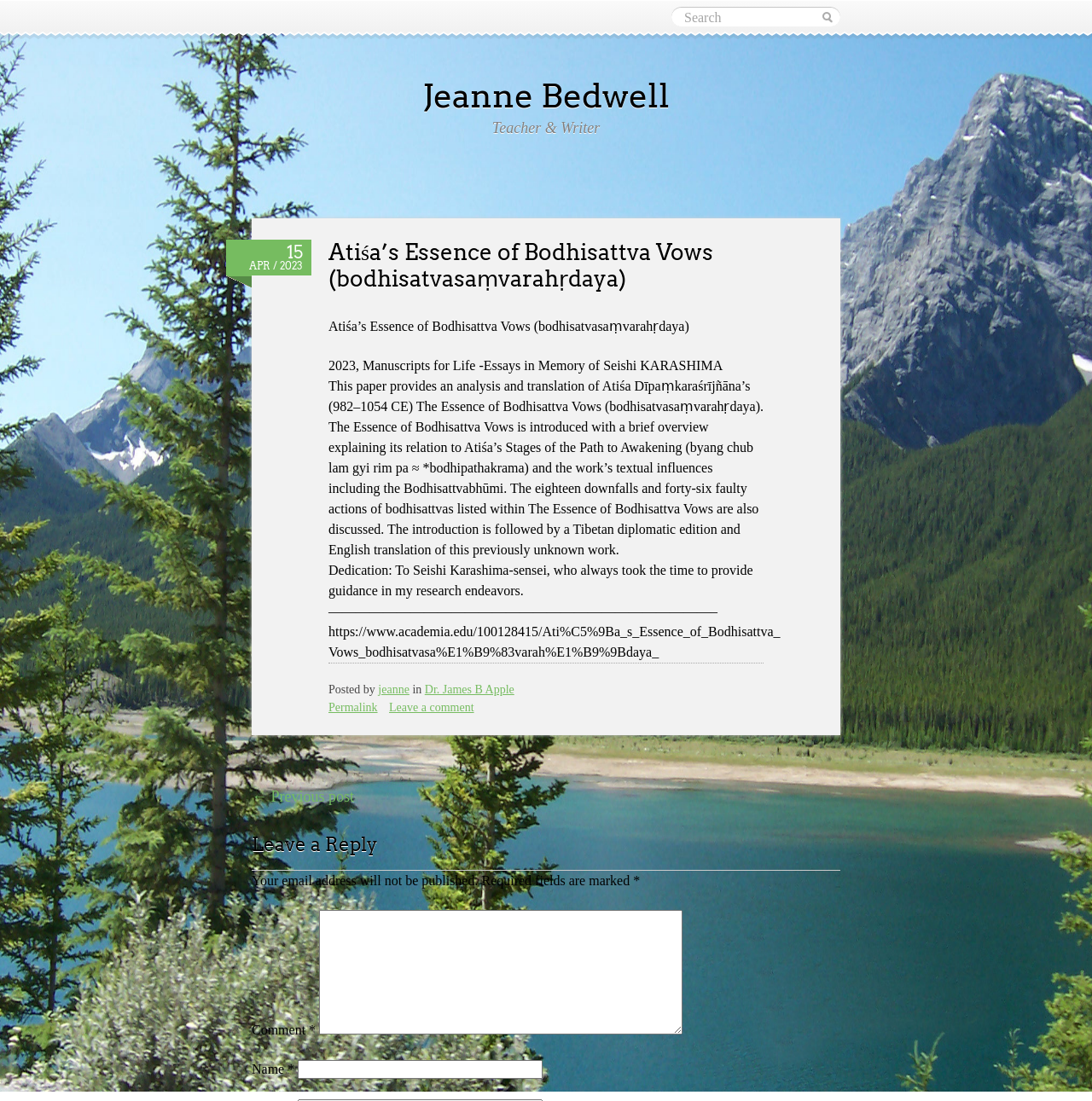Who is the author of the article?
Please provide an in-depth and detailed response to the question.

The author of the article can be determined by looking at the heading 'Jeanne Bedwell' which is a link, indicating that it is the author's name. Additionally, the text 'Posted by' is followed by a link 'jeanne', which further confirms that Jeanne Bedwell is the author.